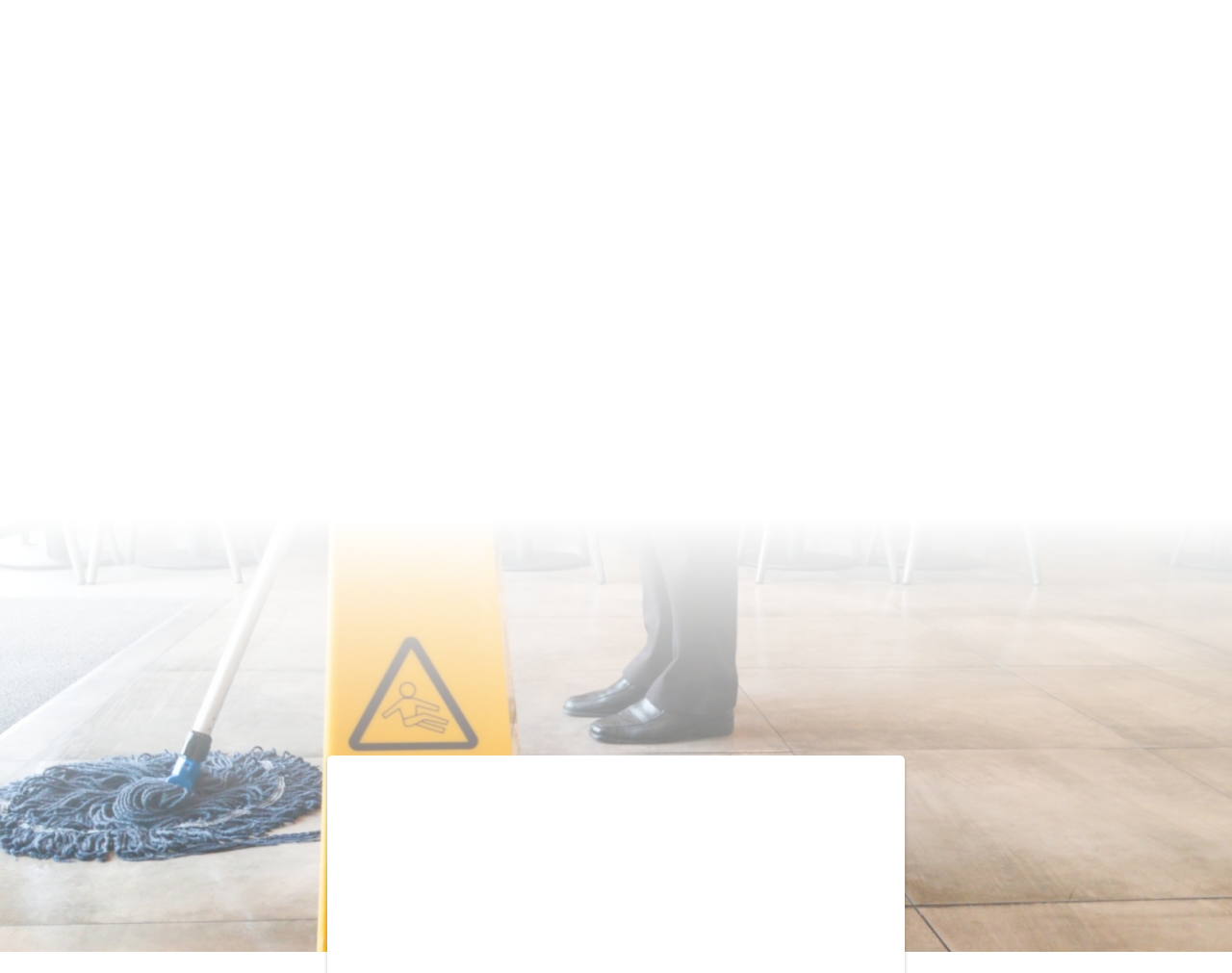How many locations are listed for cleaning services?
Please utilize the information in the image to give a detailed response to the question.

By counting the number of links on the webpage, it appears that there are 34 different locations listed for cleaning services, including areas such as Aldgate, Barbican, Bishopsgate, and more.